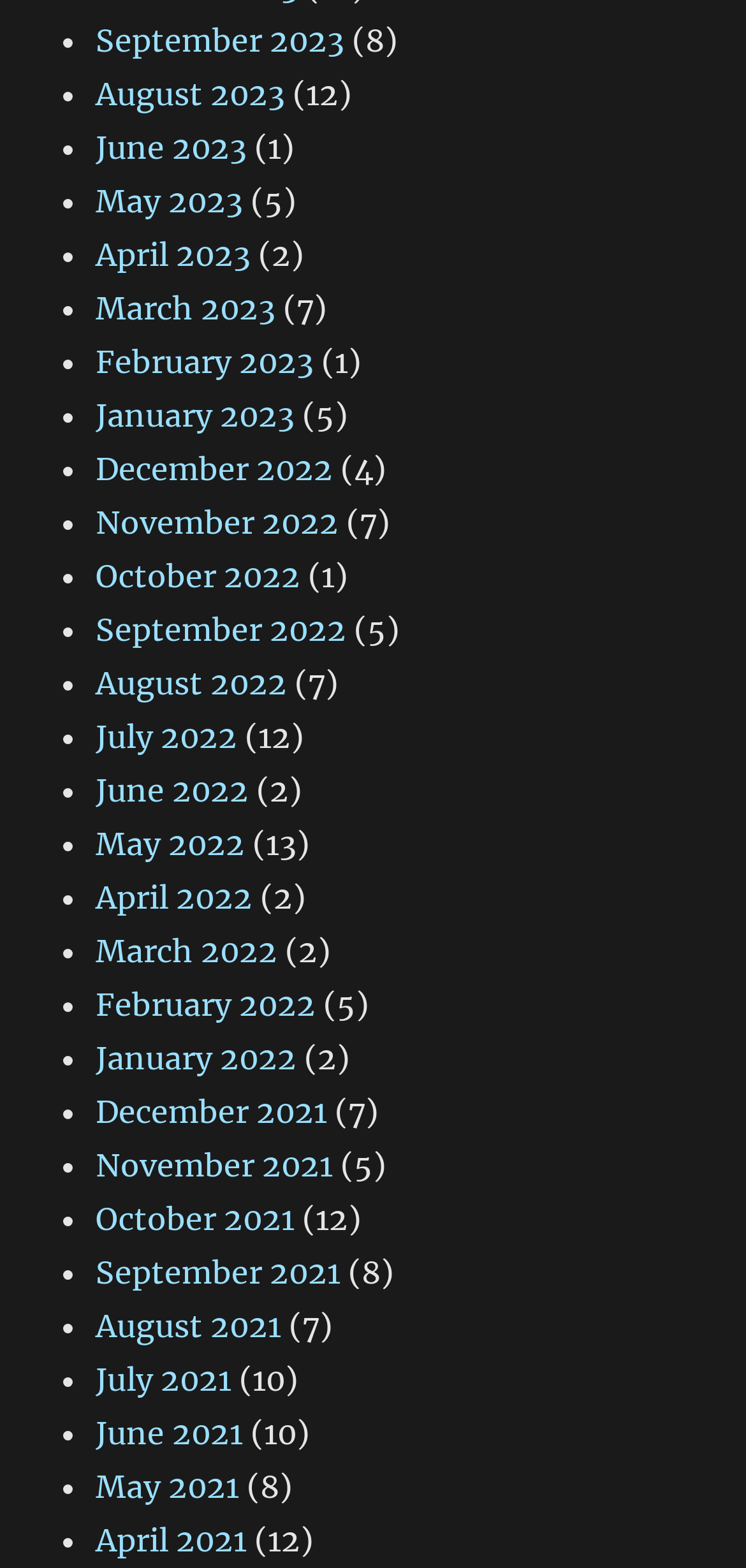Predict the bounding box of the UI element that fits this description: "August 2023".

[0.128, 0.047, 0.382, 0.072]